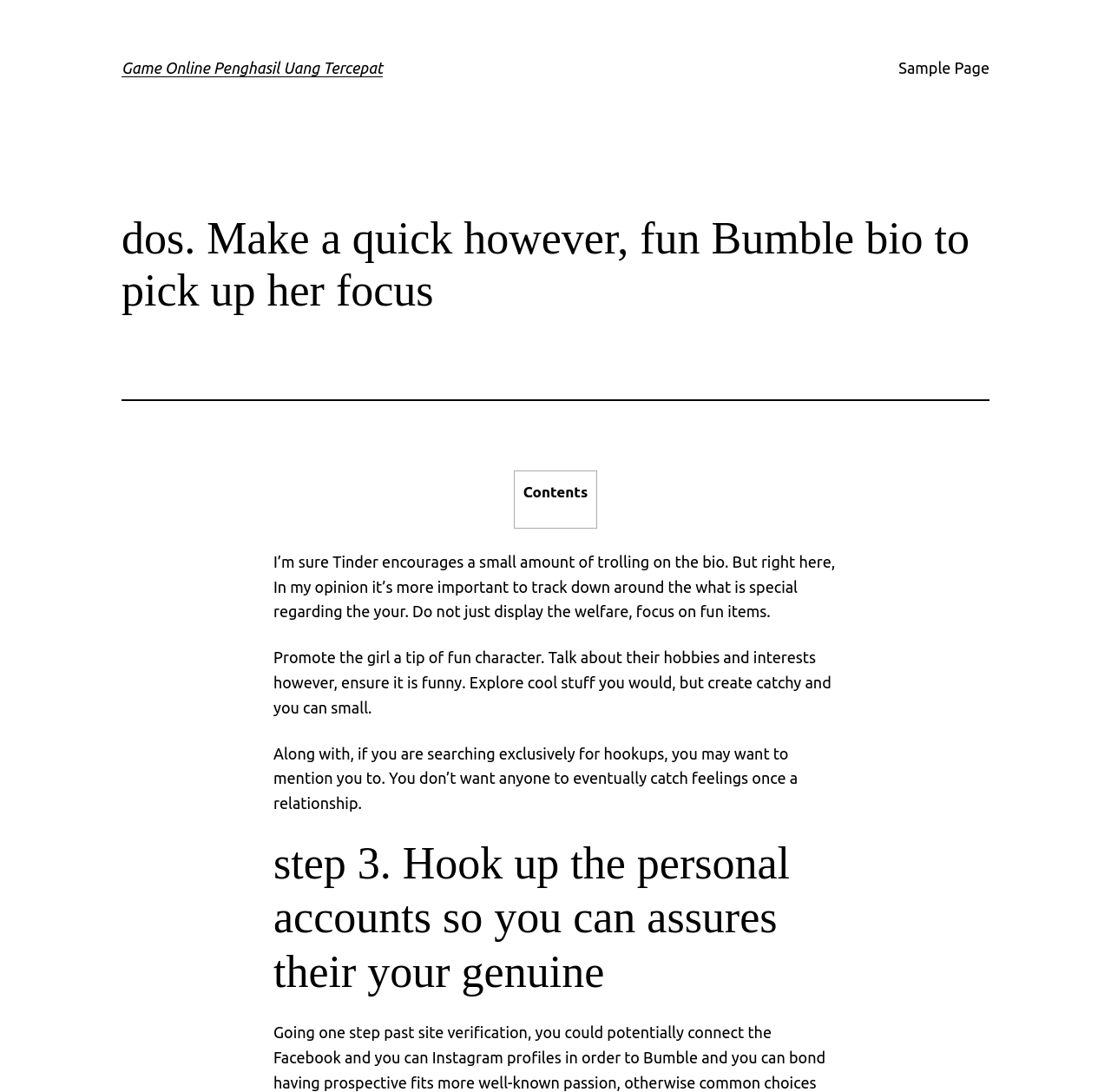Answer the question below with a single word or a brief phrase: 
What is the third step in creating a Bumble bio?

Hook up personal accounts